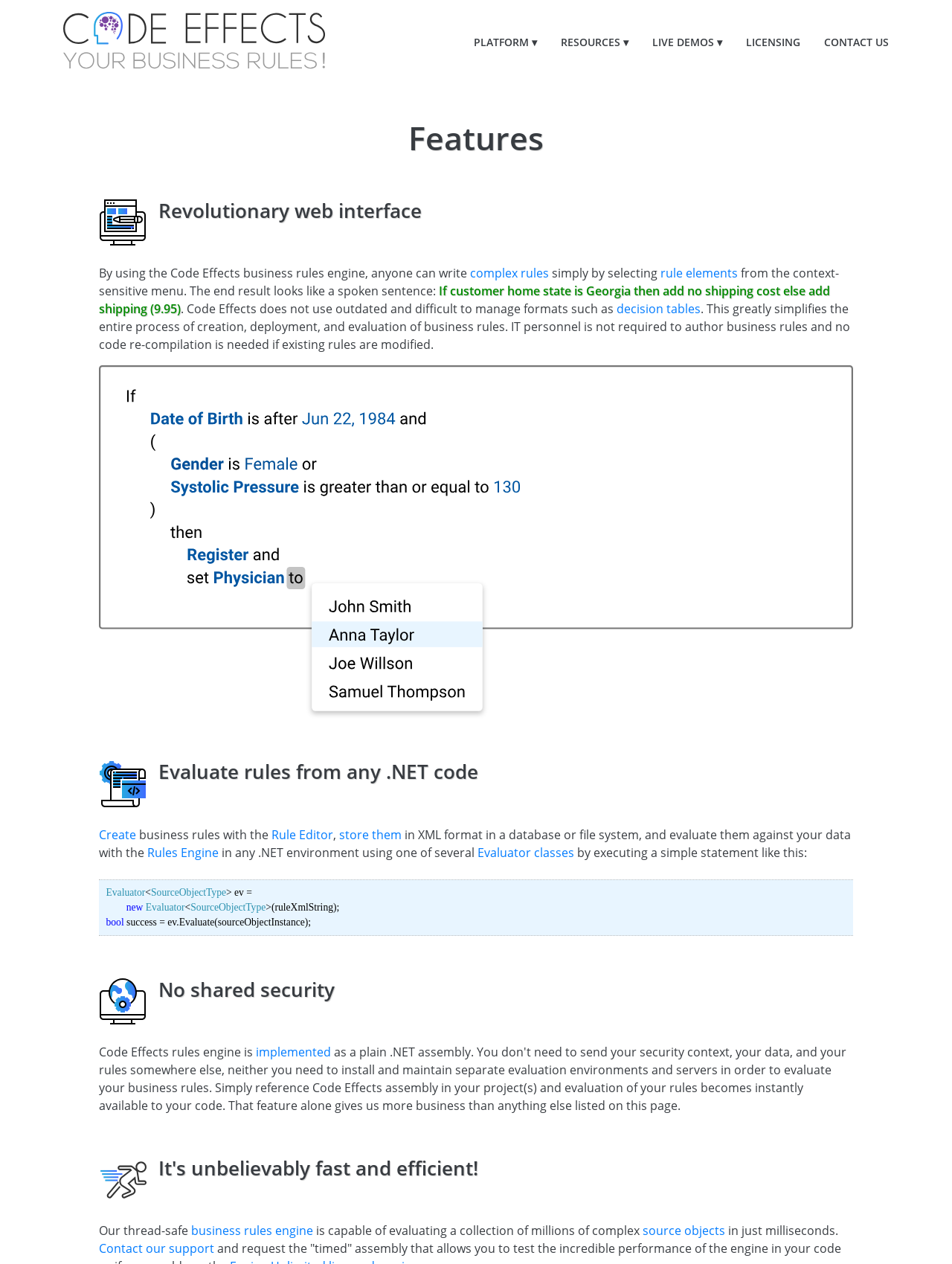Show the bounding box coordinates for the element that needs to be clicked to execute the following instruction: "View the 'LICENSING' page". Provide the coordinates in the form of four float numbers between 0 and 1, i.e., [left, top, right, bottom].

[0.784, 0.021, 0.841, 0.046]